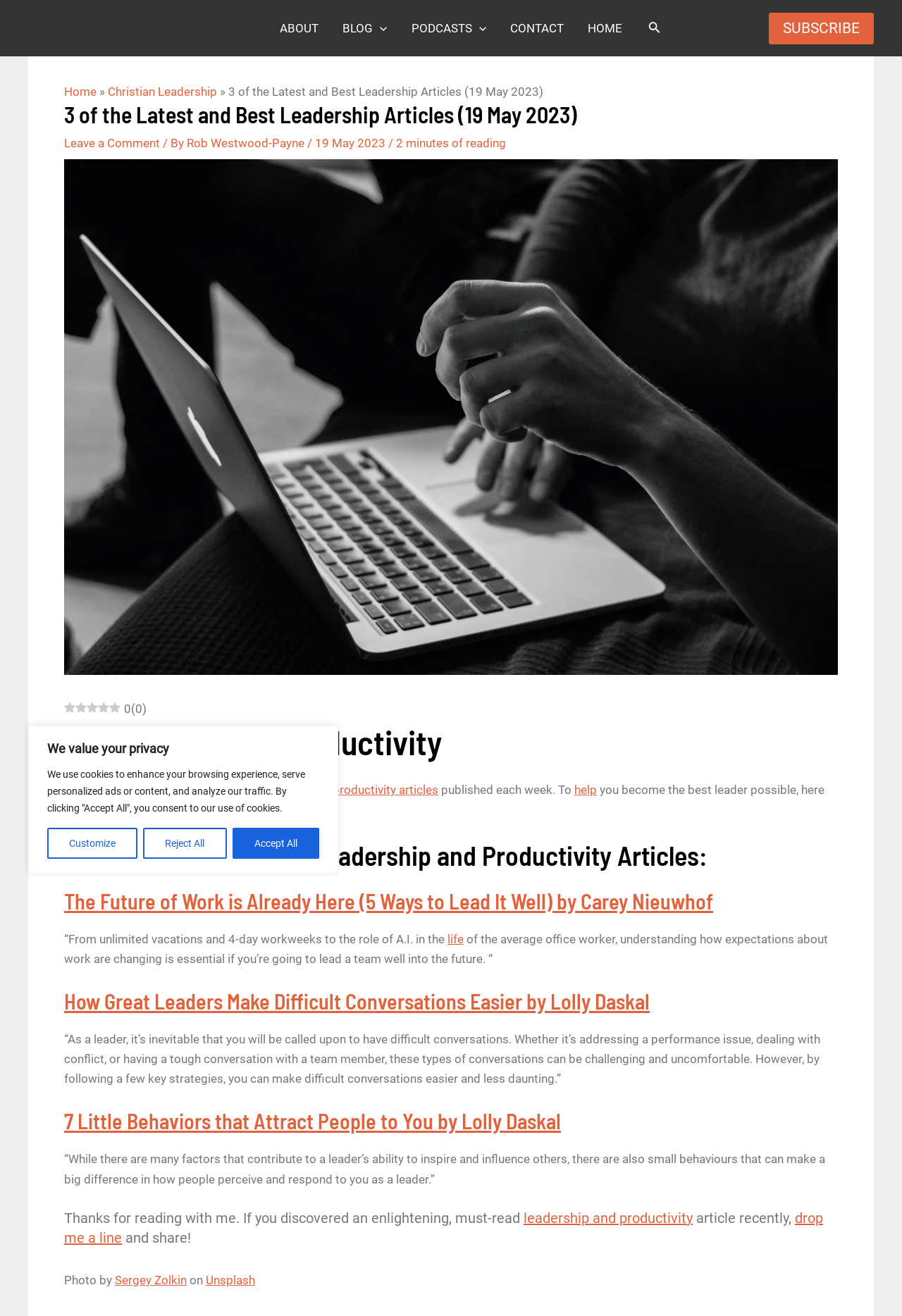What is the purpose of this webpage?
Can you give a detailed and elaborate answer to the question?

Based on the webpage's content, it appears to be a blog or article page that provides readers with the latest and best leadership articles to enhance productivity. The webpage aims to help readers stay updated with valuable insights and tips.